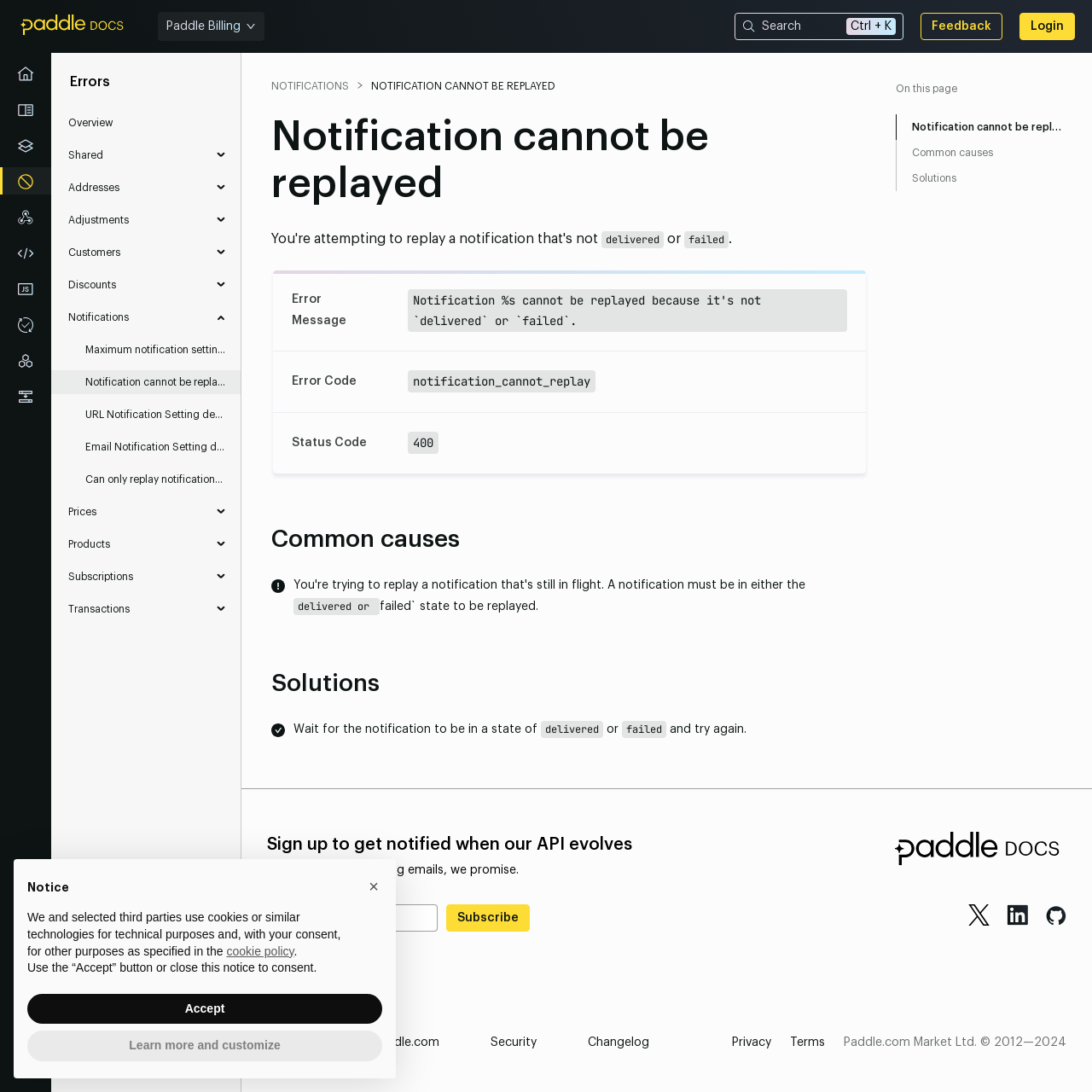Please determine the bounding box coordinates of the element to click on in order to accomplish the following task: "click Login". Ensure the coordinates are four float numbers ranging from 0 to 1, i.e., [left, top, right, bottom].

[0.934, 0.012, 0.984, 0.037]